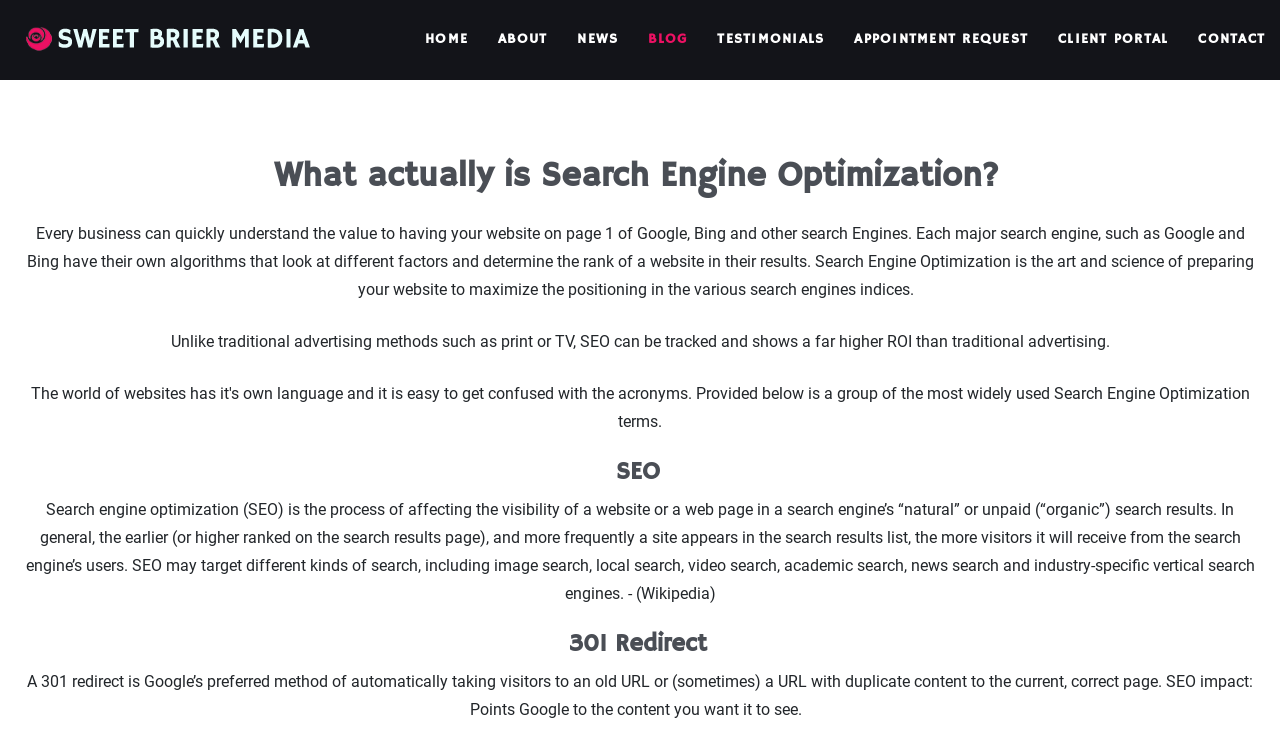Locate the bounding box coordinates of the element I should click to achieve the following instruction: "Click the Logo link".

[0.016, 0.027, 0.254, 0.08]